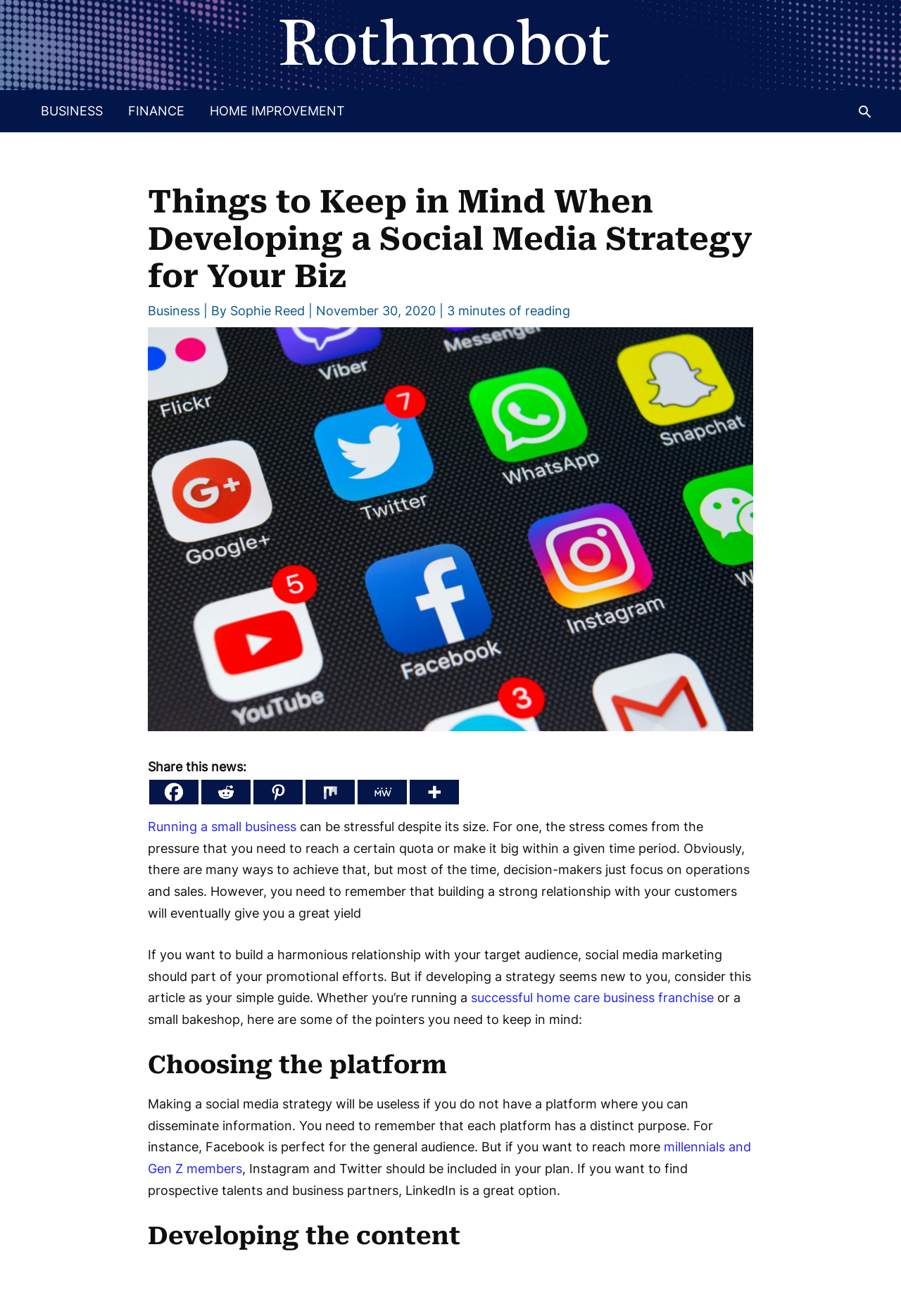Answer the question with a brief word or phrase:
How long does it take to read this article?

3 minutes